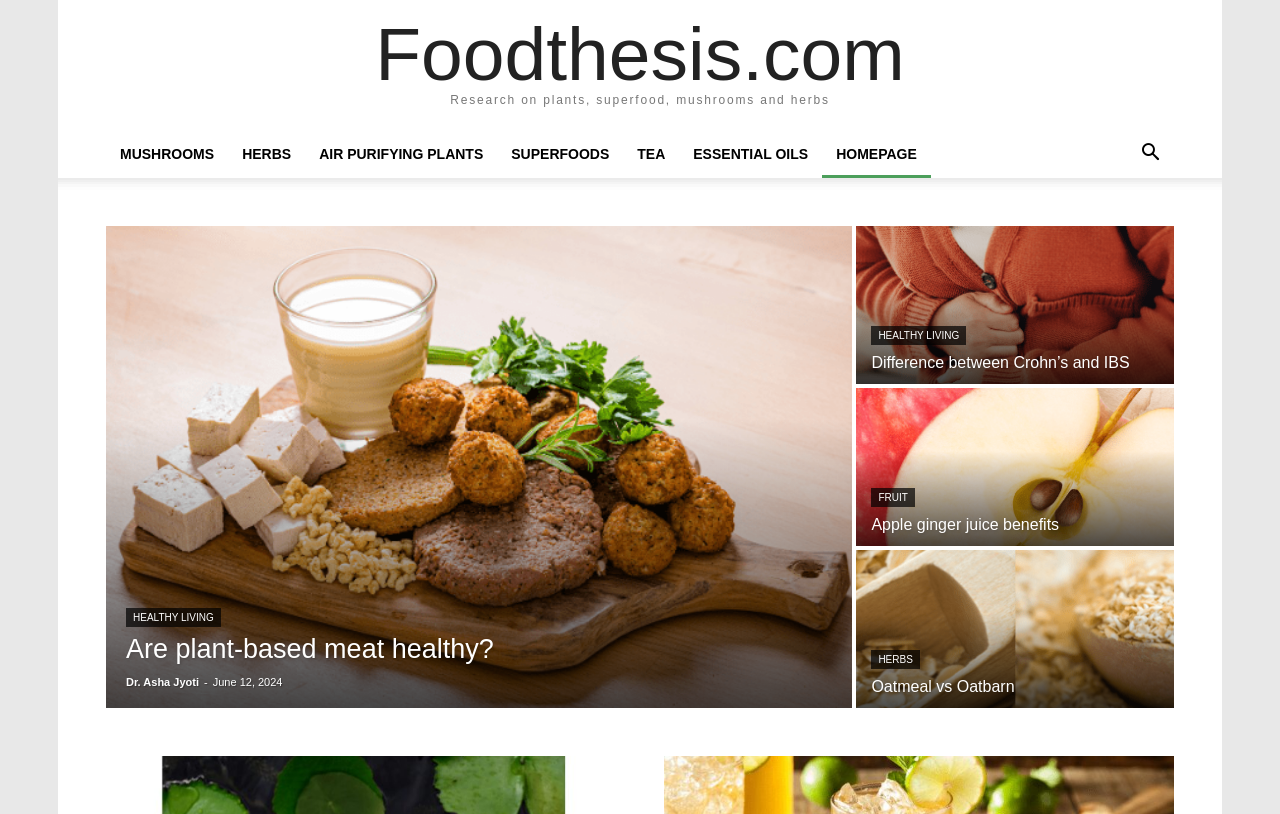Specify the bounding box coordinates of the element's region that should be clicked to achieve the following instruction: "Explore healthy living". The bounding box coordinates consist of four float numbers between 0 and 1, in the format [left, top, right, bottom].

[0.098, 0.747, 0.172, 0.77]